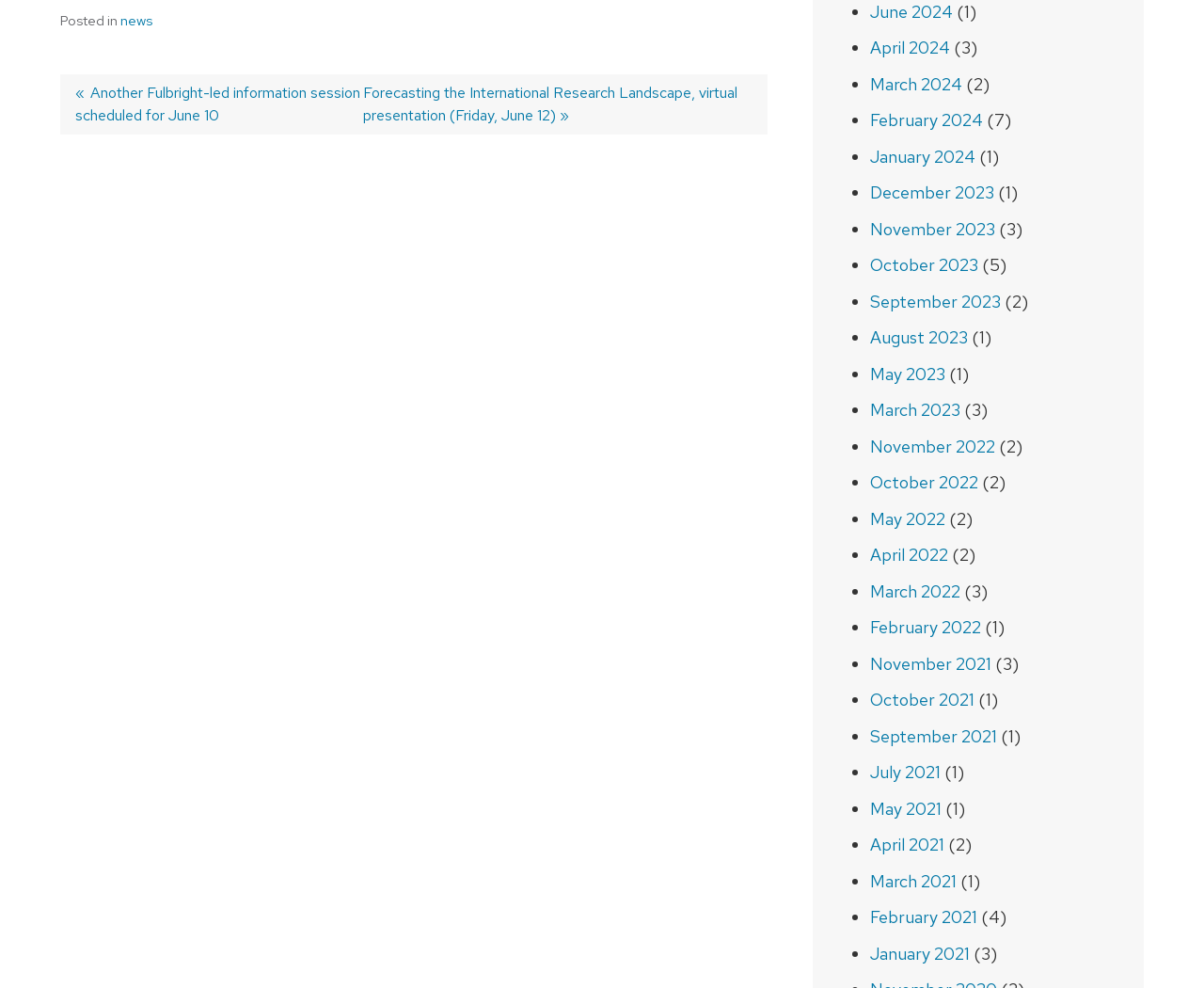What is the purpose of the 'Posts' navigation?
Please provide a detailed answer to the question.

The 'Posts' navigation element has a child element with the text 'Post navigation', which suggests that the purpose of this navigation is to navigate through posts.